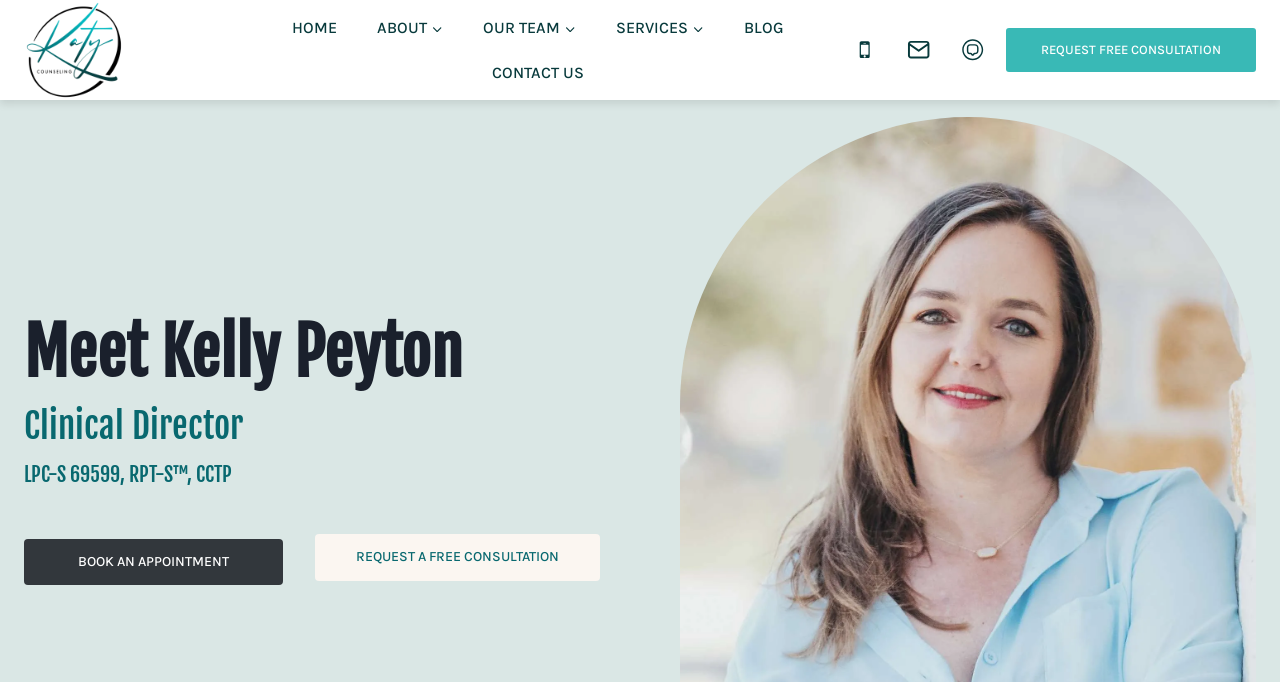Refer to the screenshot and answer the following question in detail:
What is the phone number?

Although there is a 'Call' link with a phone icon, the phone number is not explicitly provided on the webpage.